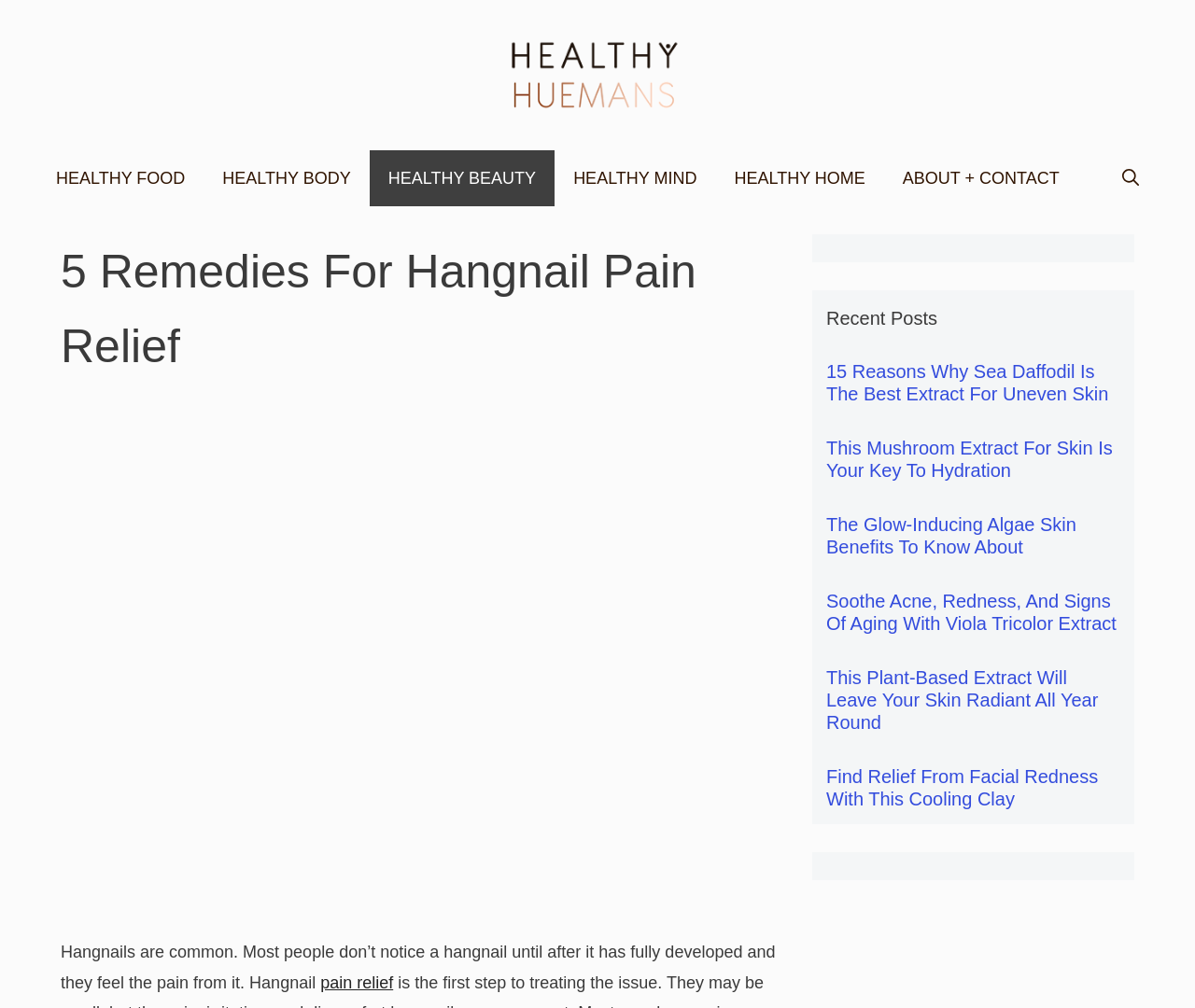How many recent posts are displayed?
Ensure your answer is thorough and detailed.

I counted the number of article elements in the 'Recent Posts' section and found that there are 5 recent posts displayed.